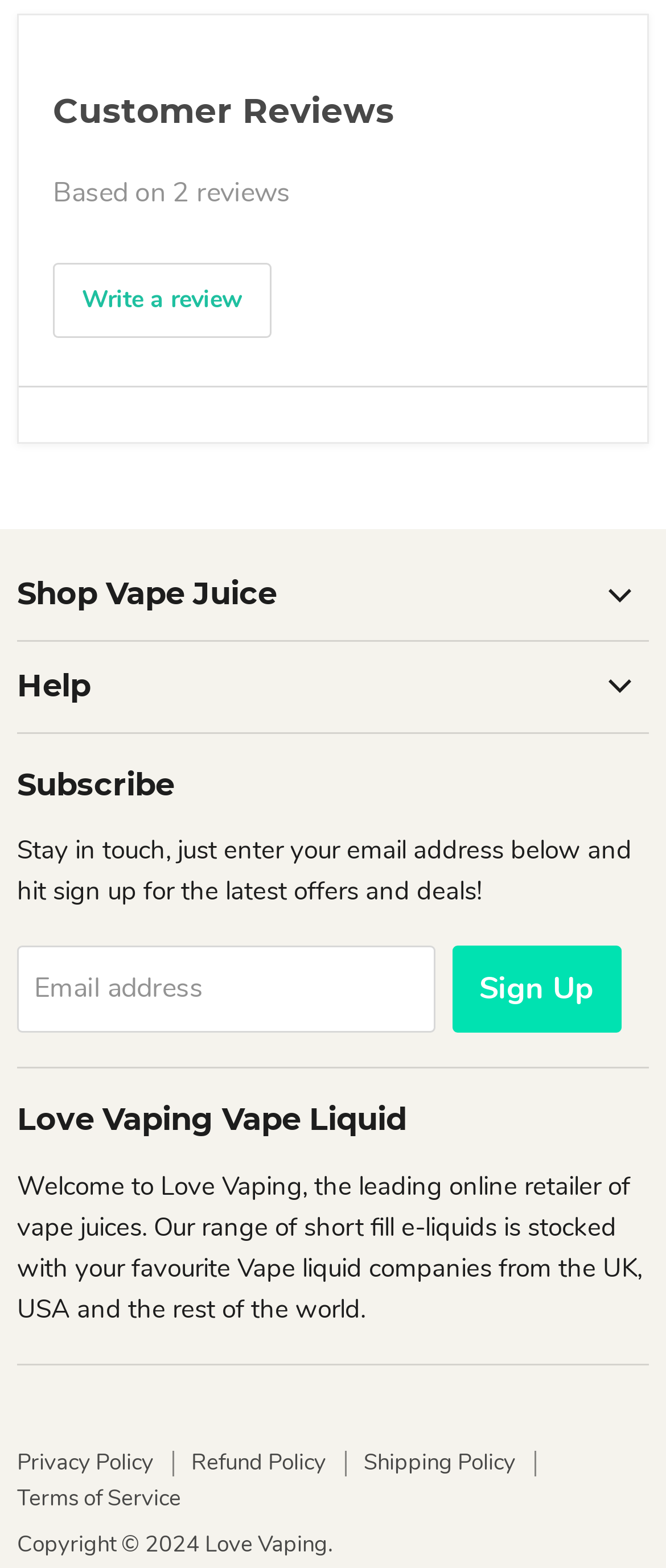Locate the bounding box coordinates of the area you need to click to fulfill this instruction: 'Select a campus'. The coordinates must be in the form of four float numbers ranging from 0 to 1: [left, top, right, bottom].

None